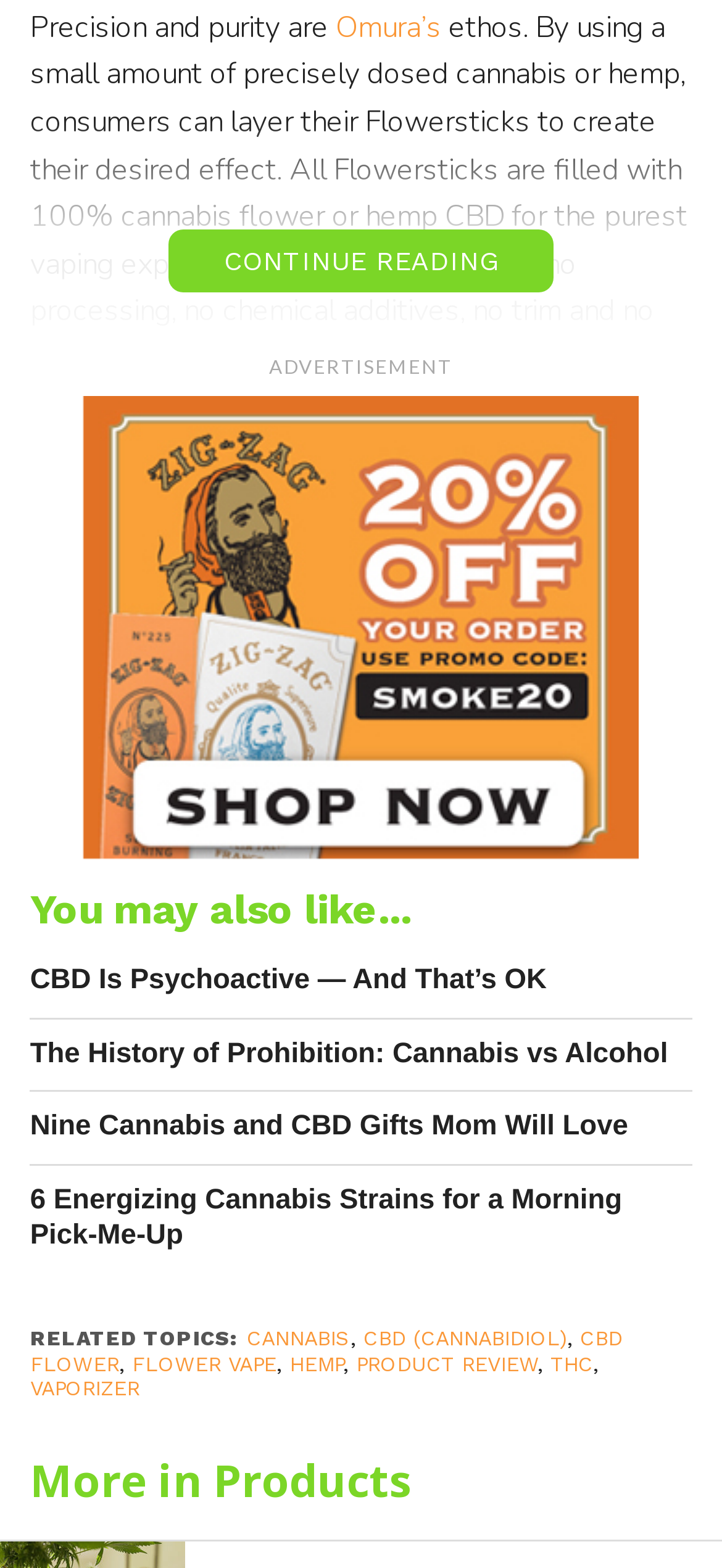Based on the image, provide a detailed and complete answer to the question: 
What is the content of the image with ID 720?

The question is asking about the content of the image with ID 720. The image element with ID 720 has the description 'Omura device', which suggests that the image is of an Omura device.